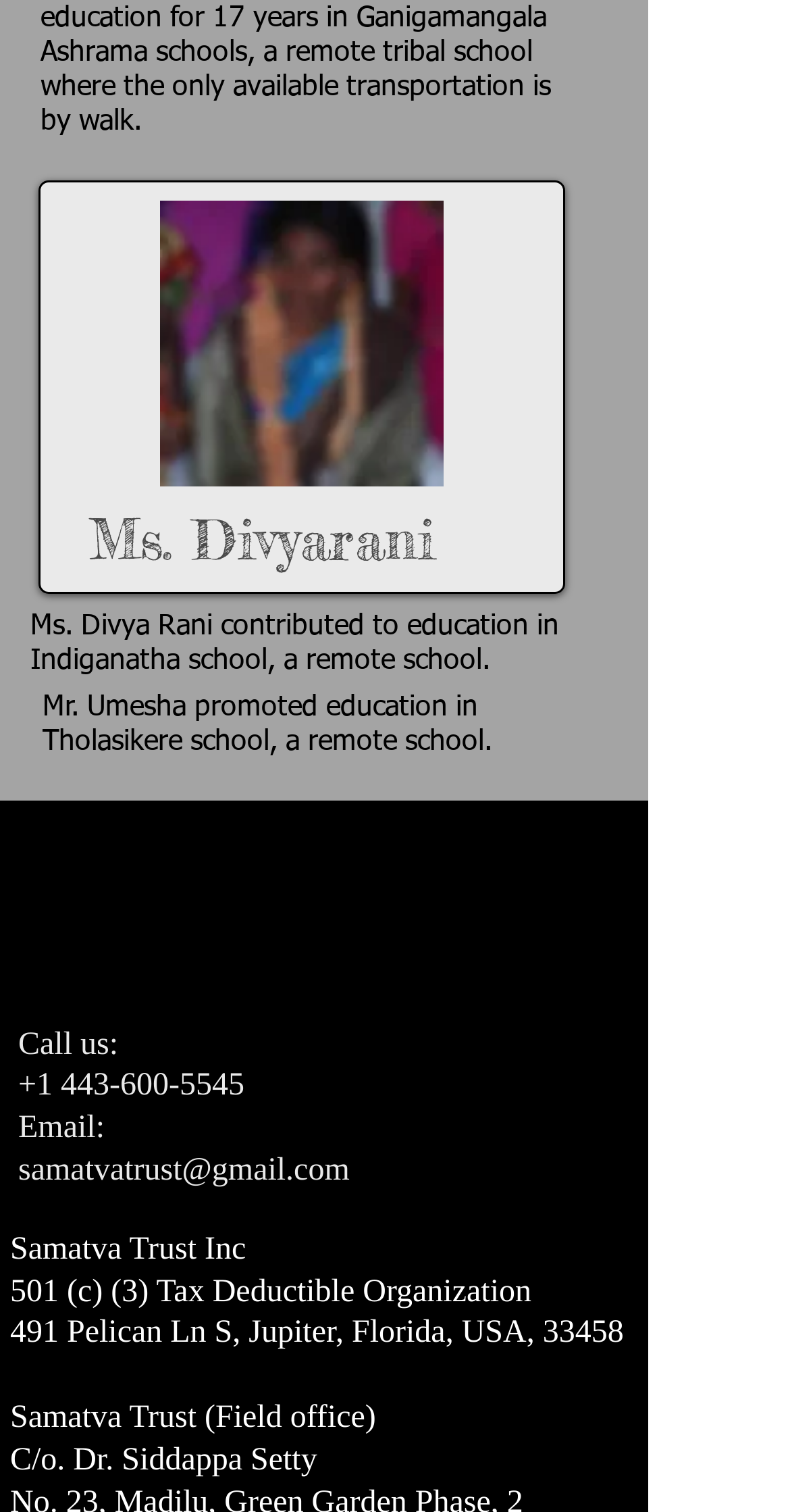What is the name of the person in the image?
Could you answer the question in a detailed manner, providing as much information as possible?

The image on the webpage has a caption 'Ms. Divyarani', which suggests that the person in the image is Ms. Divyarani.